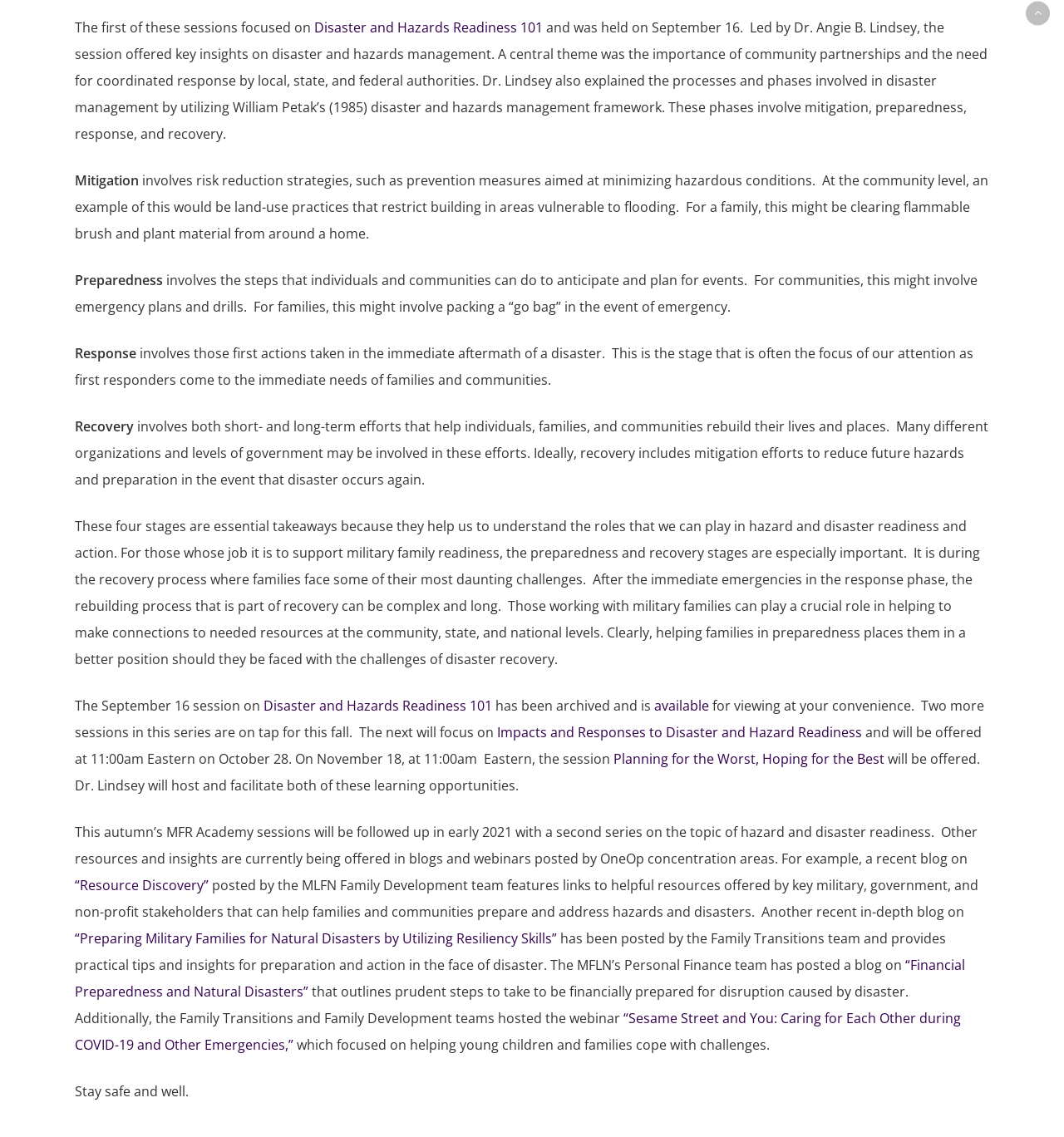Provide a short answer to the following question with just one word or phrase: What is the topic of the second series in early 2021?

Hazard and disaster readiness